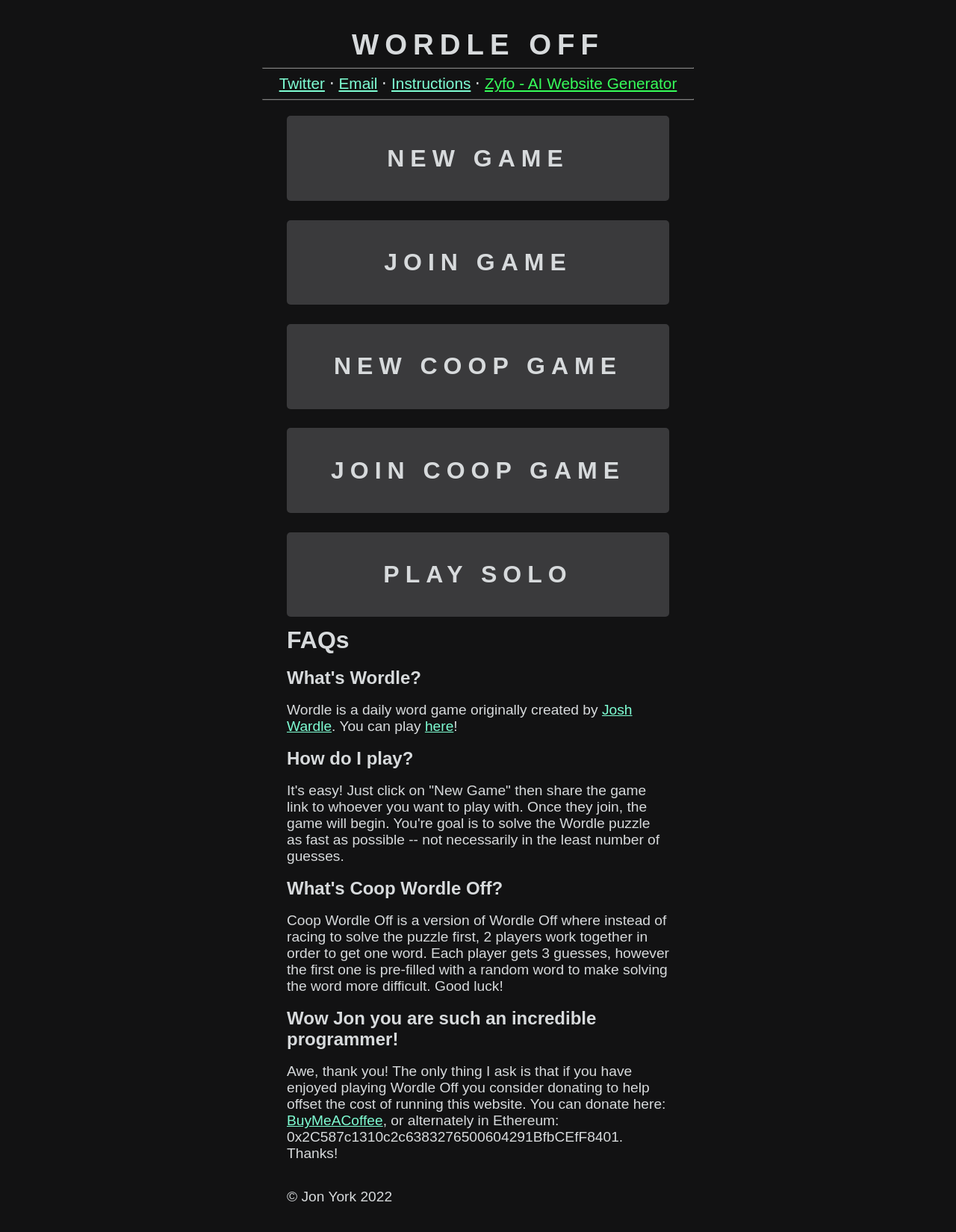Identify the bounding box coordinates of the specific part of the webpage to click to complete this instruction: "Start a new game".

[0.3, 0.094, 0.7, 0.163]